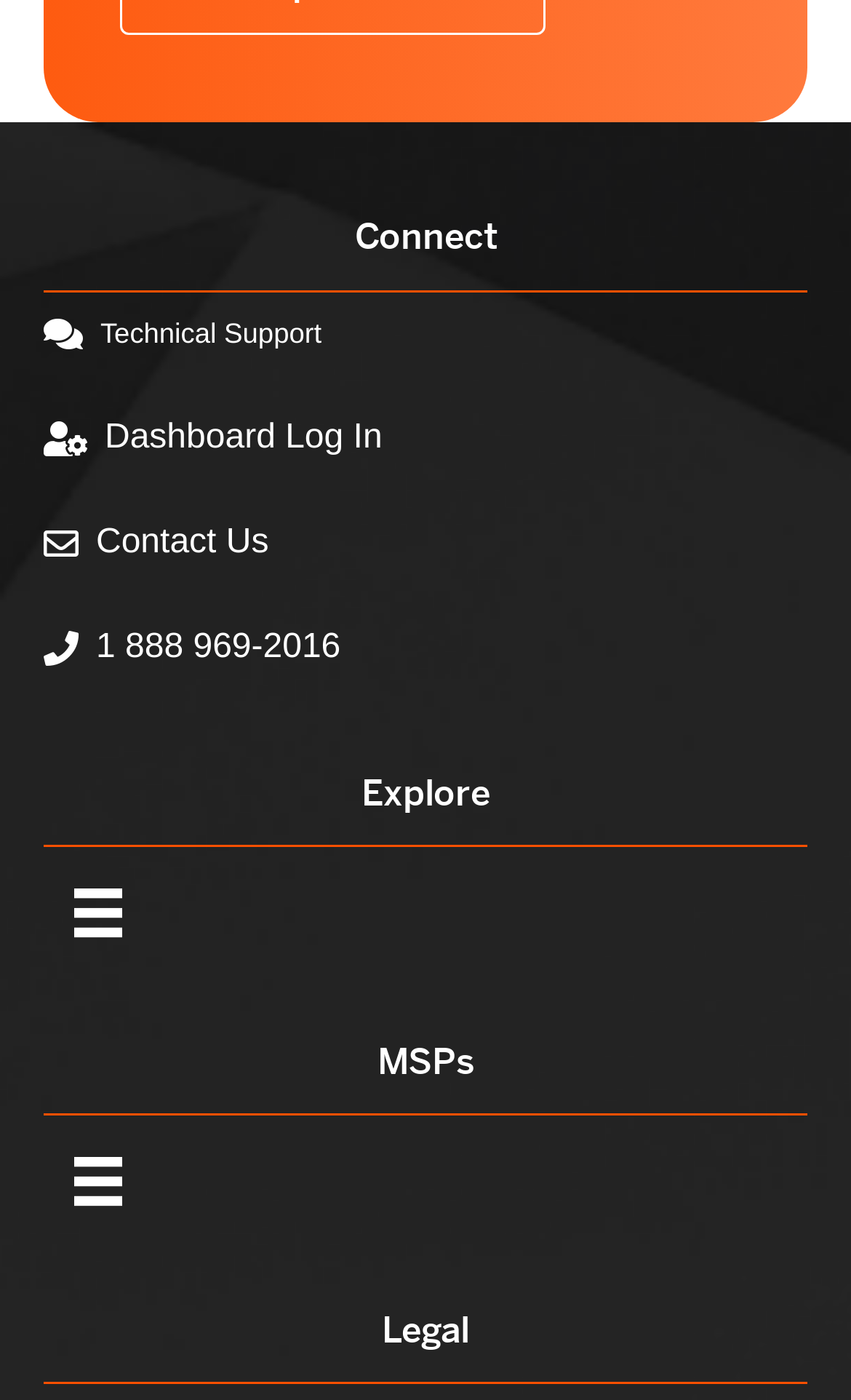Locate the UI element described by Time off in the provided webpage screenshot. Return the bounding box coordinates in the format (top-left x, top-left y, bottom-right x, bottom-right y), ensuring all values are between 0 and 1.

None